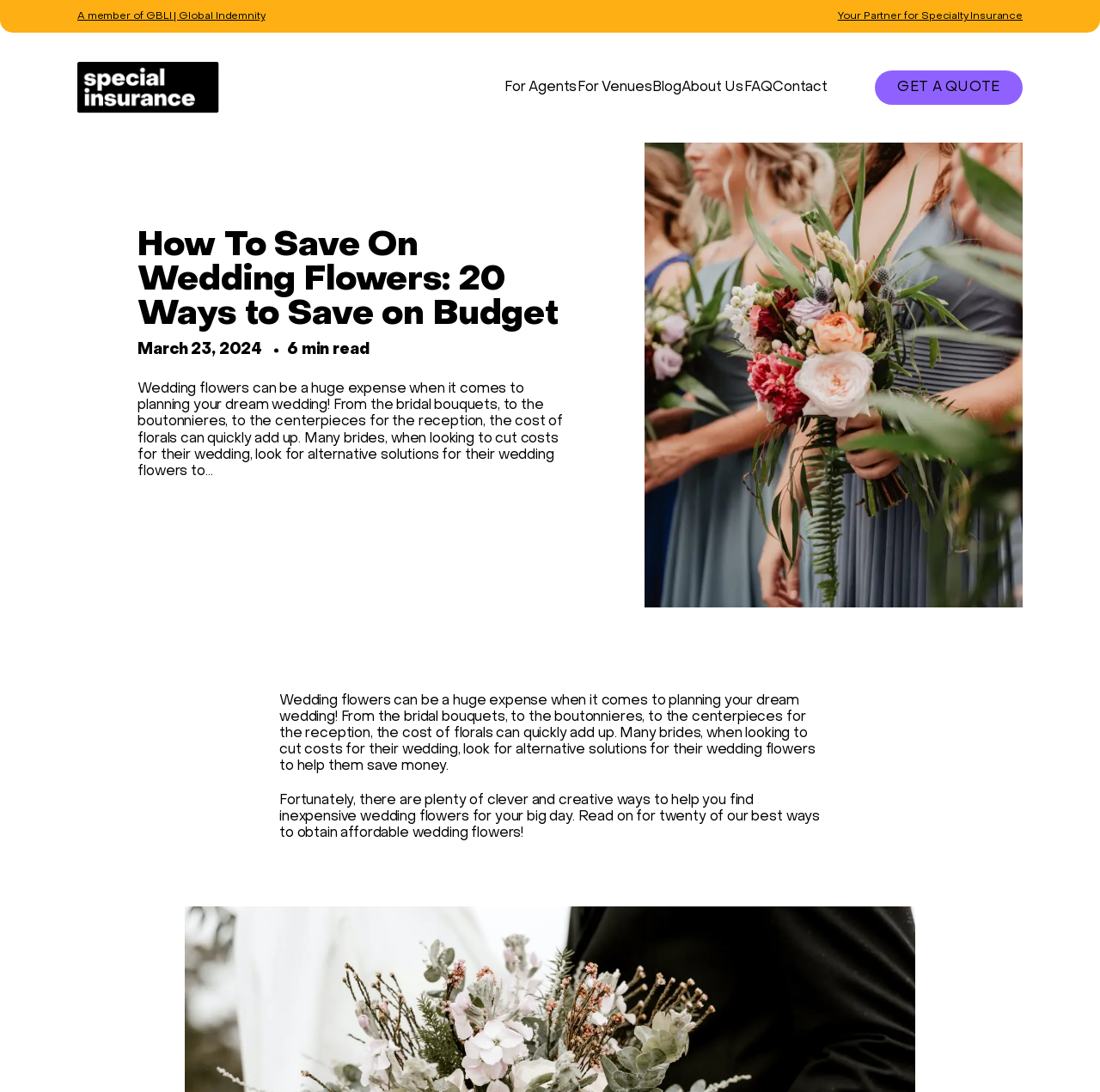Please locate the bounding box coordinates of the region I need to click to follow this instruction: "Visit the blog".

[0.525, 0.059, 0.551, 0.101]